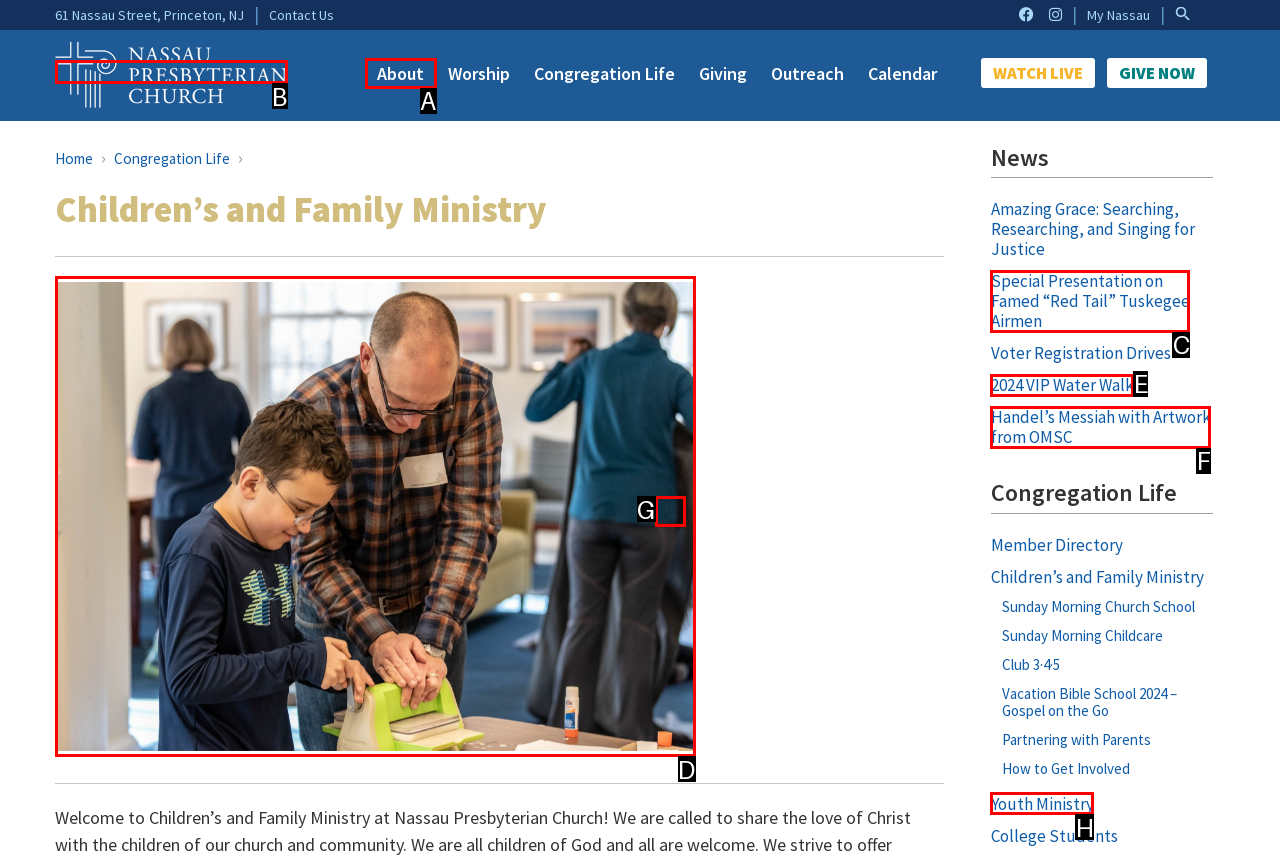Based on the given description: title="Nassau Presbyterian Church", identify the correct option and provide the corresponding letter from the given choices directly.

B